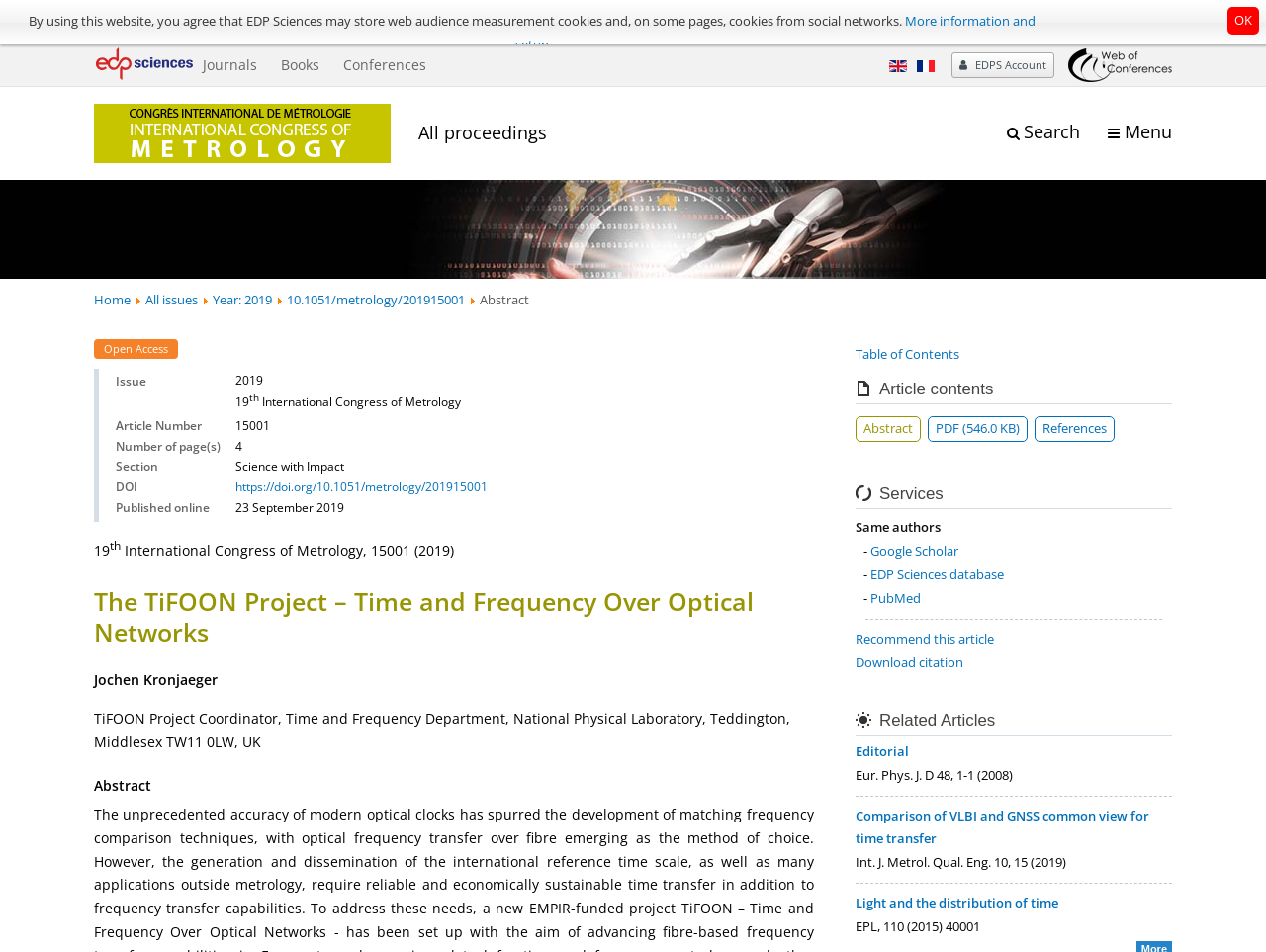What is the title of the article?
Using the details from the image, give an elaborate explanation to answer the question.

I found the title of the article by looking at the heading element with the text 'The TiFOON Project – Time and Frequency Over Optical Networks'.